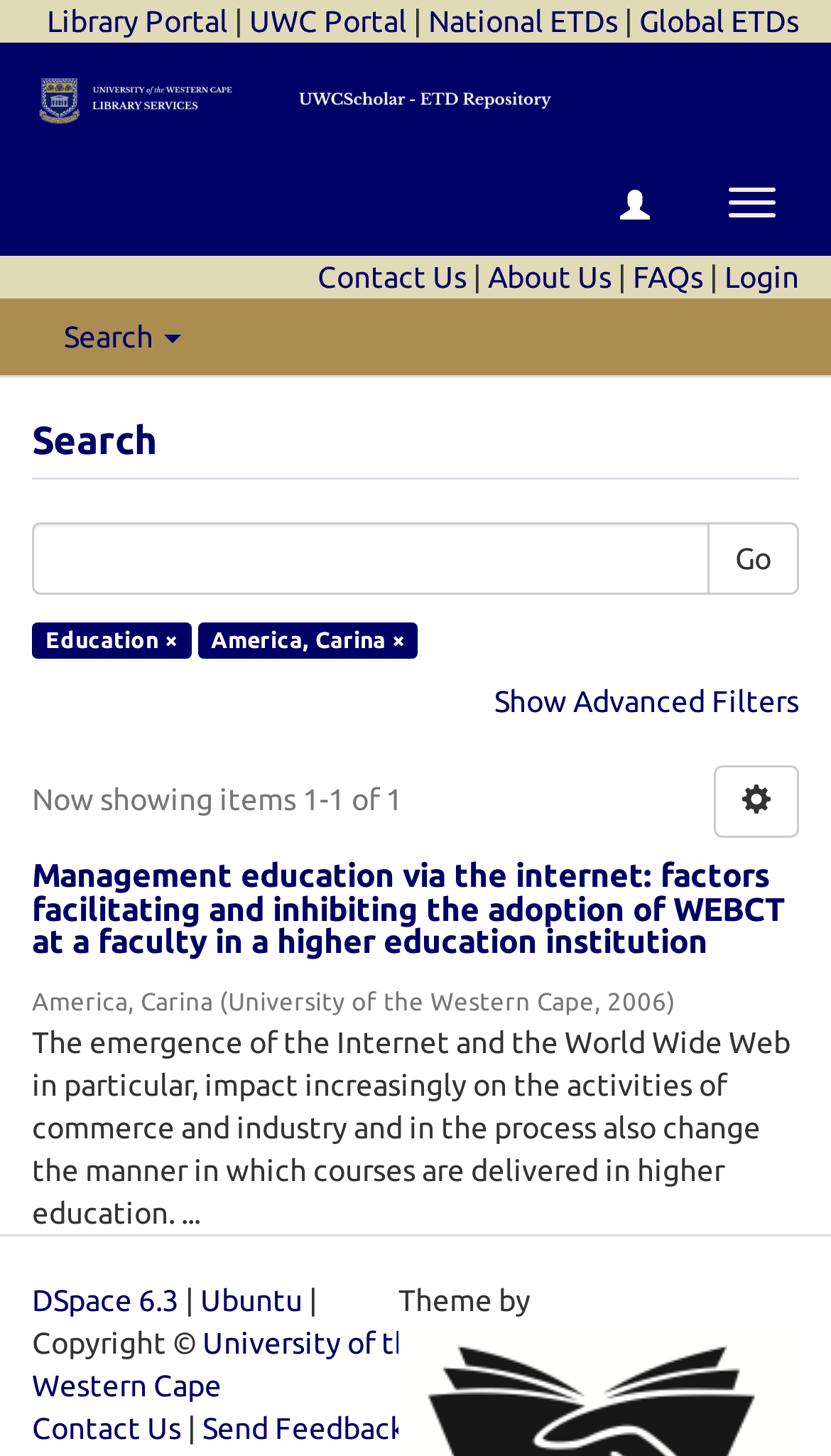Using the information in the image, give a detailed answer to the following question: How many buttons are there in the search form?

I looked at the search form and found two buttons, which are the 'Search' button and the 'Go' button. There are 2 buttons in total.